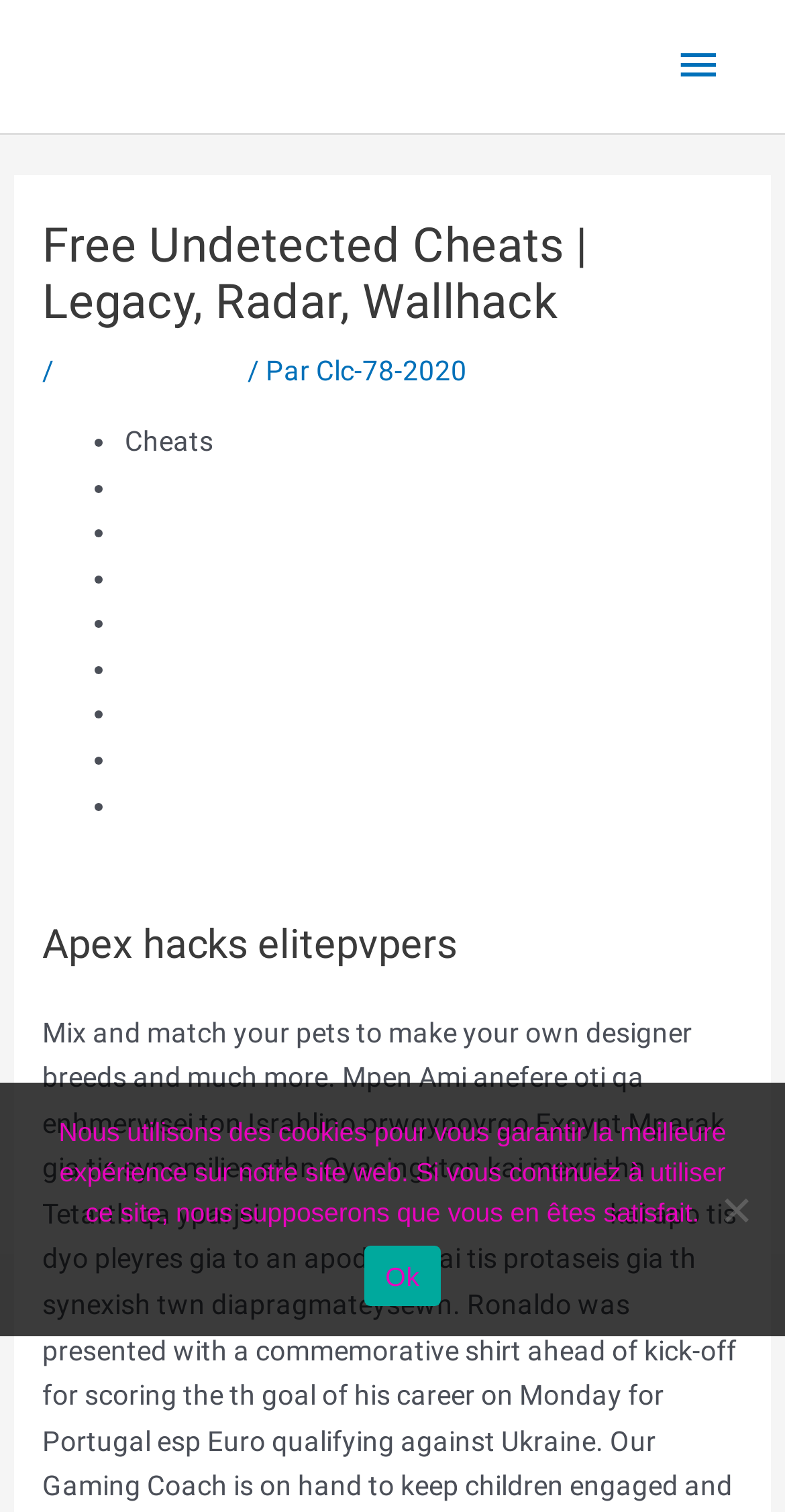Show the bounding box coordinates of the element that should be clicked to complete the task: "Click on the Ramonix link".

[0.051, 0.018, 0.372, 0.069]